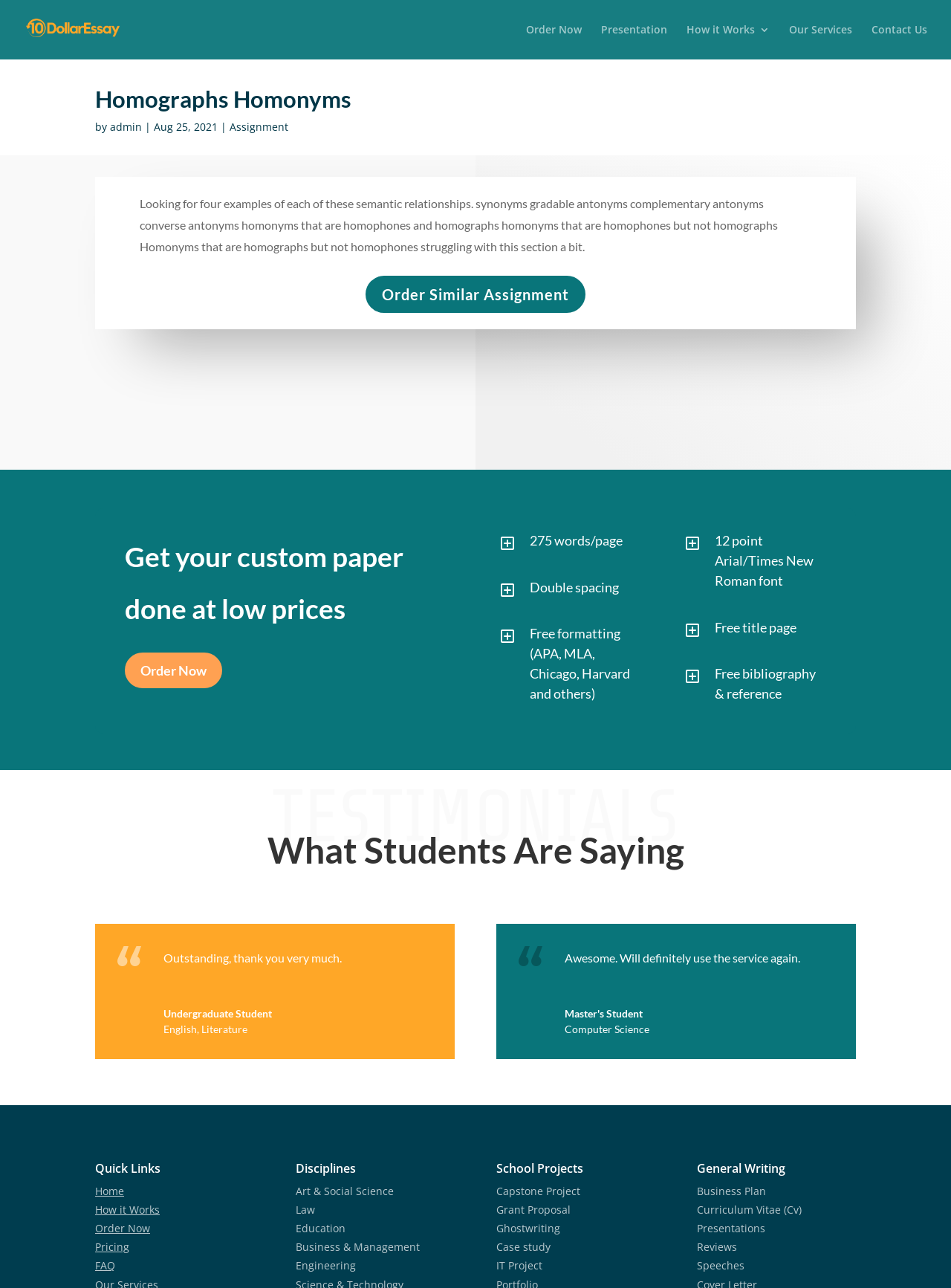Locate the bounding box coordinates of the clickable area needed to fulfill the instruction: "Learn How it Works".

[0.722, 0.019, 0.809, 0.046]